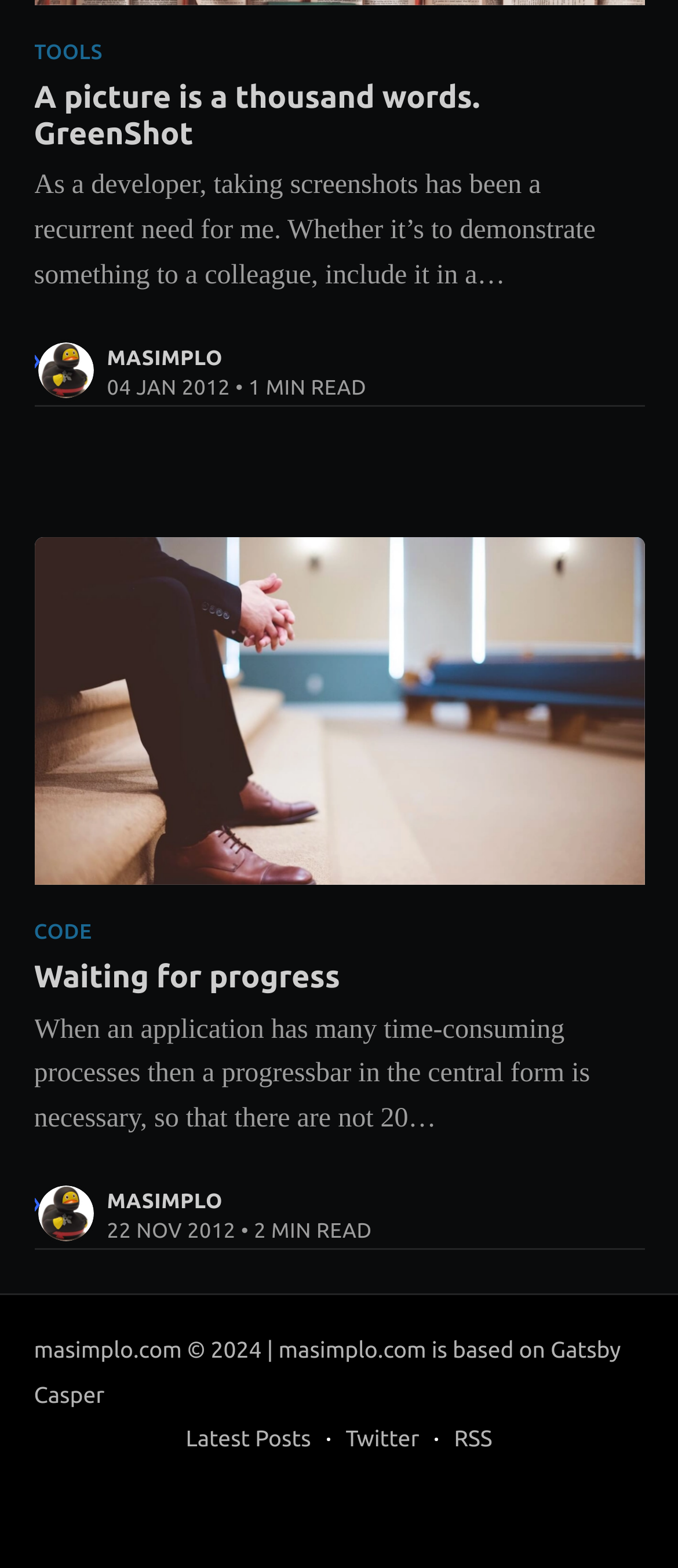Please find the bounding box for the following UI element description. Provide the coordinates in (top-left x, top-left y, bottom-right x, bottom-right y) format, with values between 0 and 1: Latest Posts

[0.274, 0.905, 0.459, 0.933]